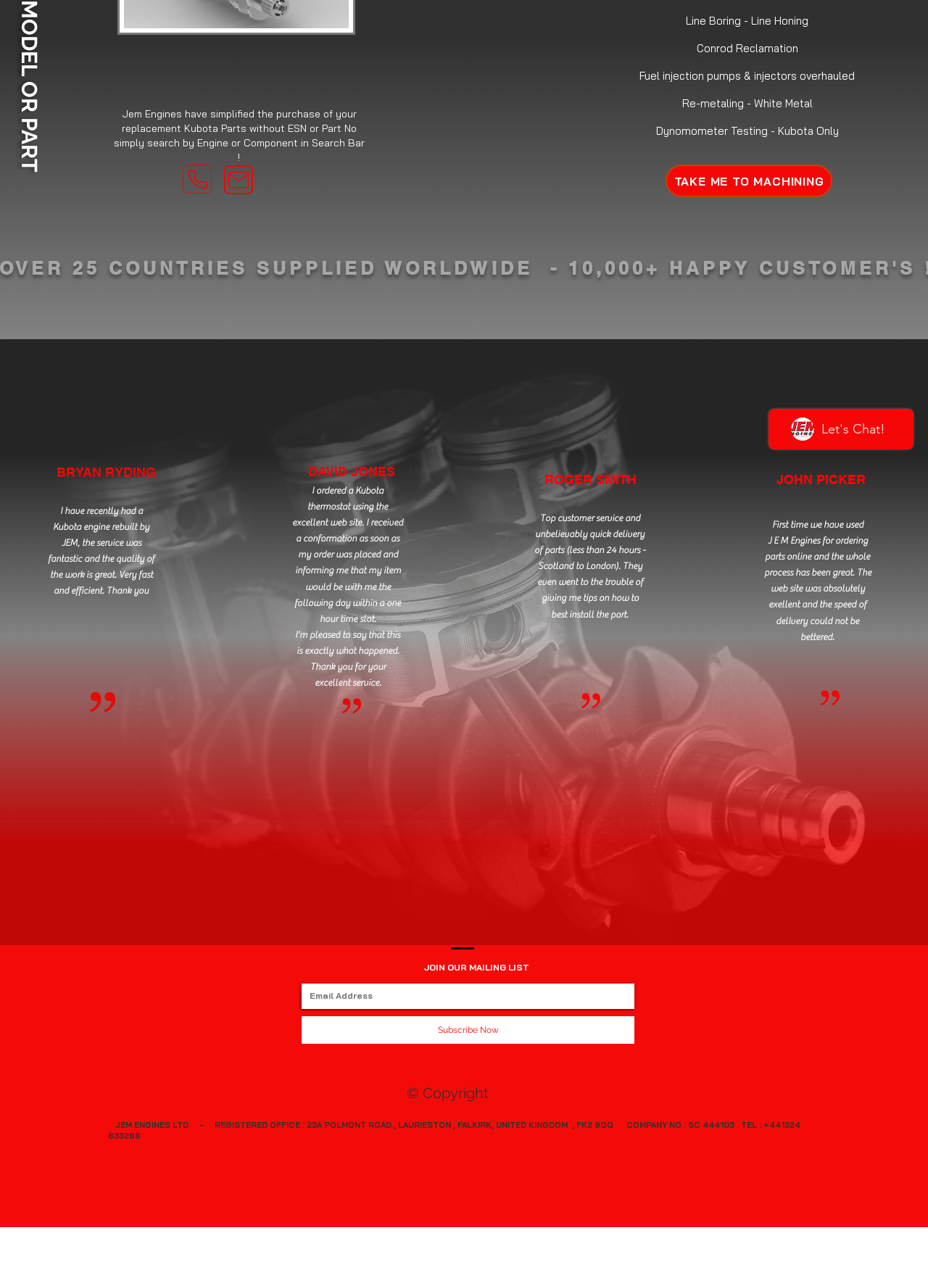Find the bounding box coordinates for the element described here: "Mail".

[0.241, 0.128, 0.273, 0.151]